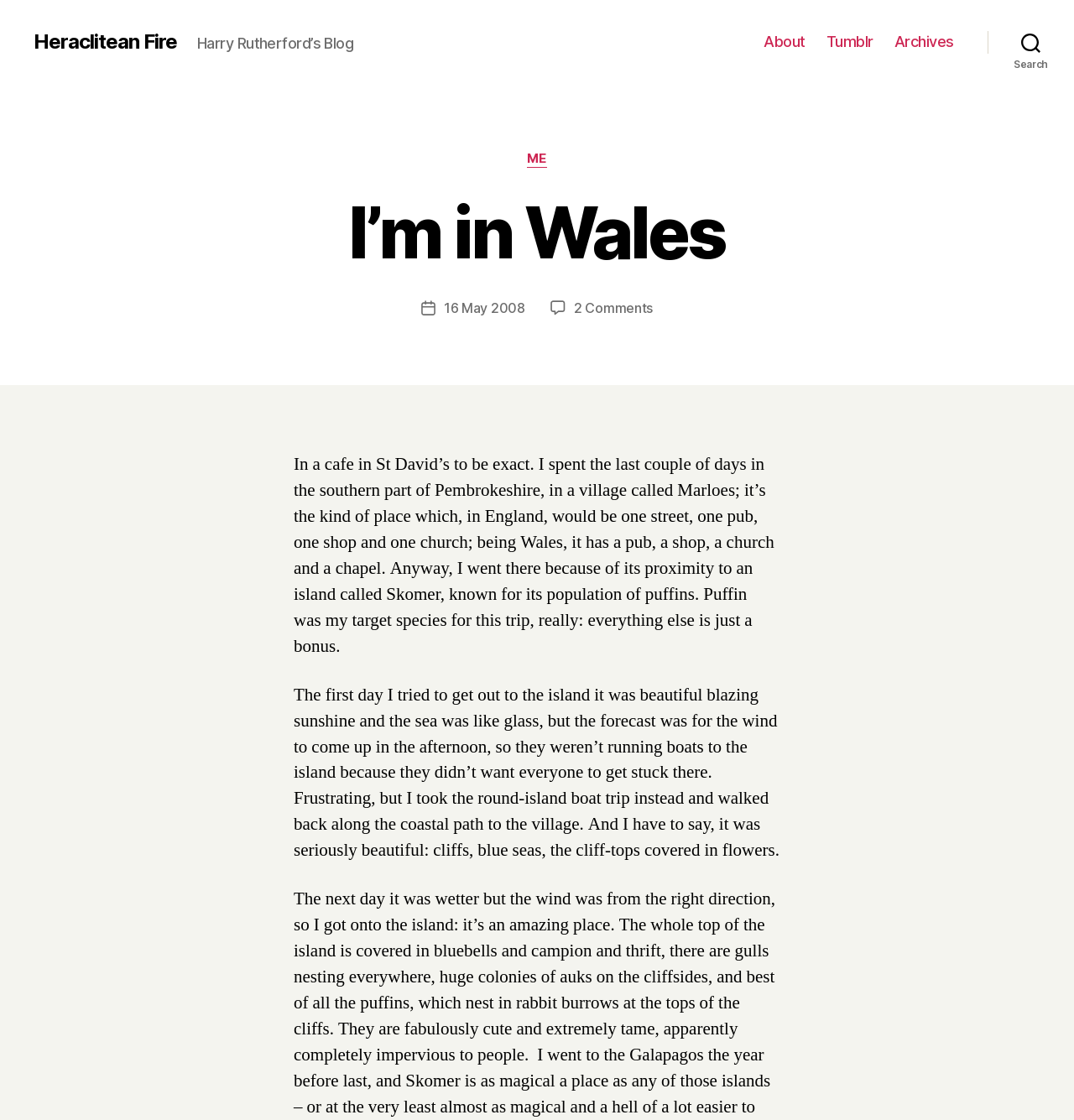What is the date of the post?
Based on the image, respond with a single word or phrase.

16 May 2008